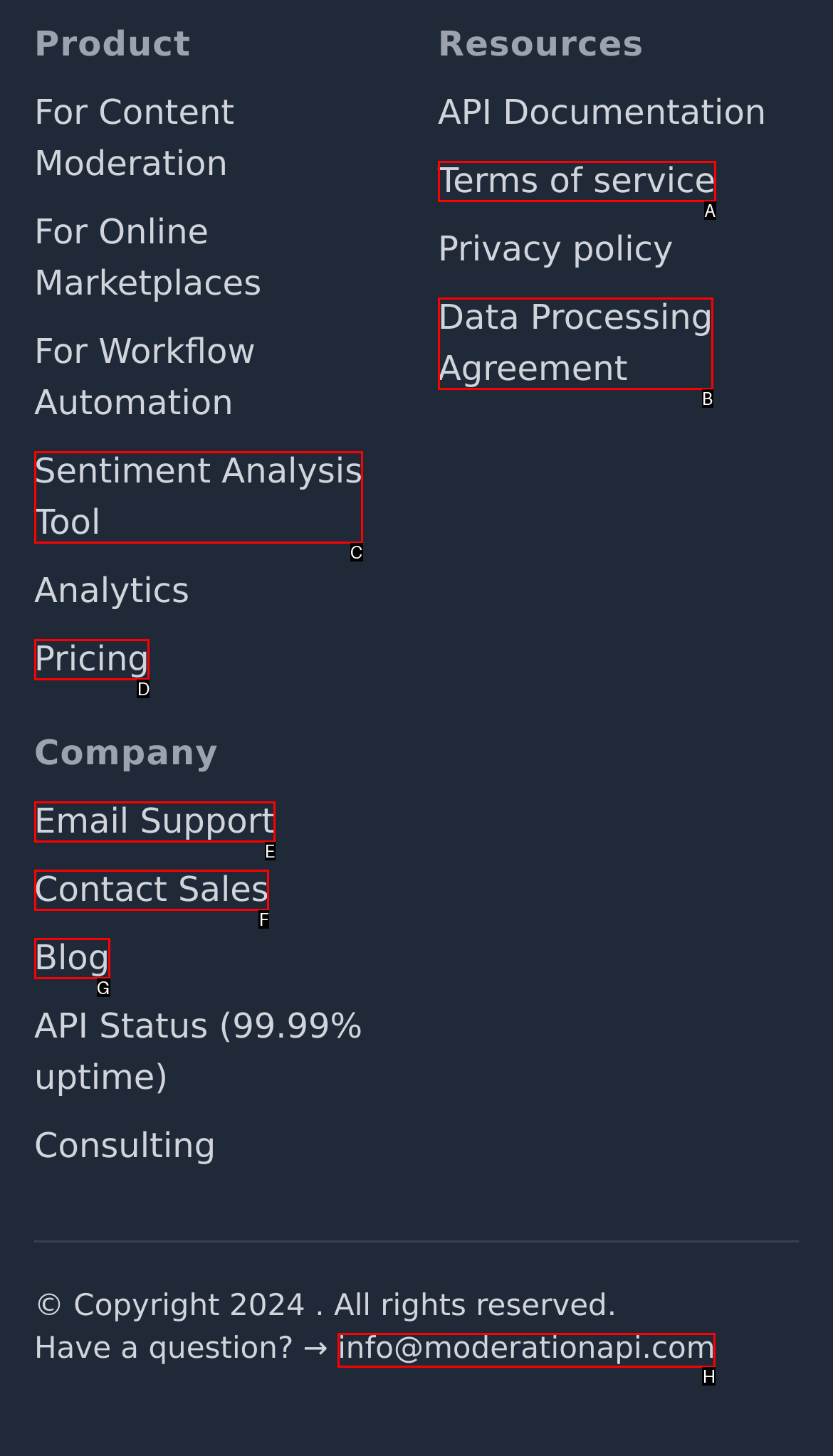Determine the option that best fits the description: Pricing
Reply with the letter of the correct option directly.

D